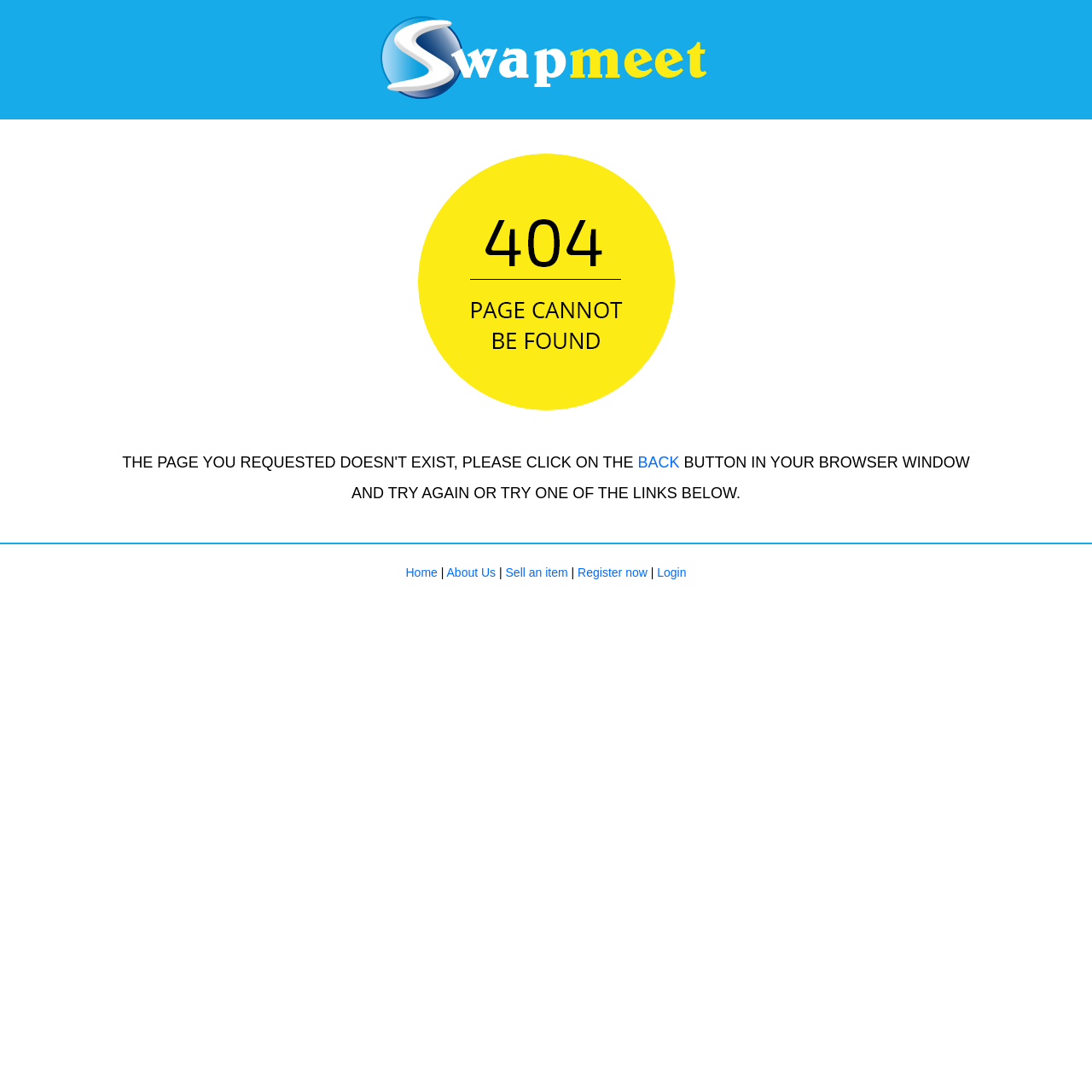Provide a thorough and detailed response to the question by examining the image: 
What separates the links below the error message?

The links below the error message, such as 'Home', 'About Us', 'Sell an item', 'Register now', and 'Login', are separated by vertical bars, indicated by the StaticText elements with '|' characters.